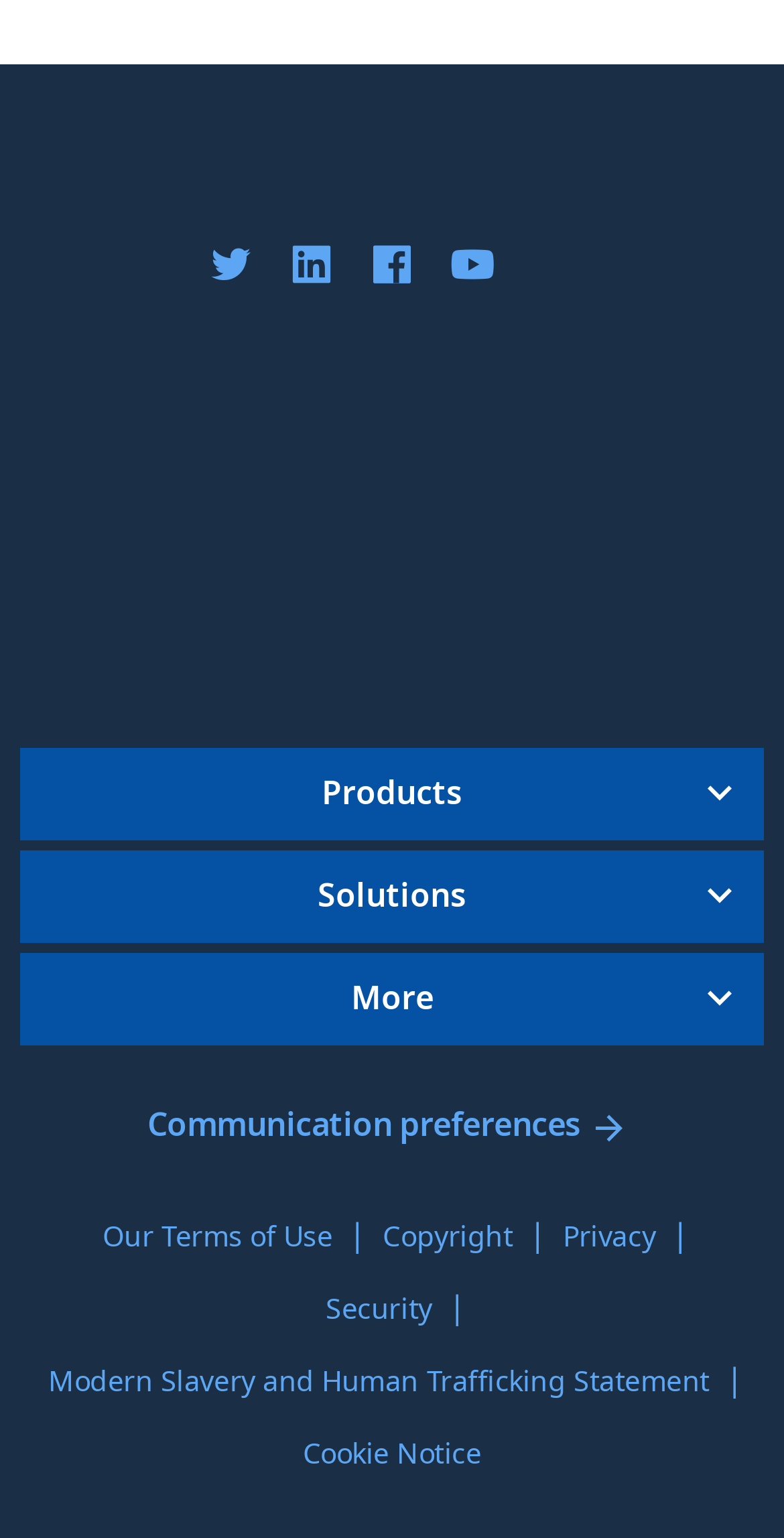What is the last link in the 'More' section?
Refer to the image and provide a one-word or short phrase answer.

Events